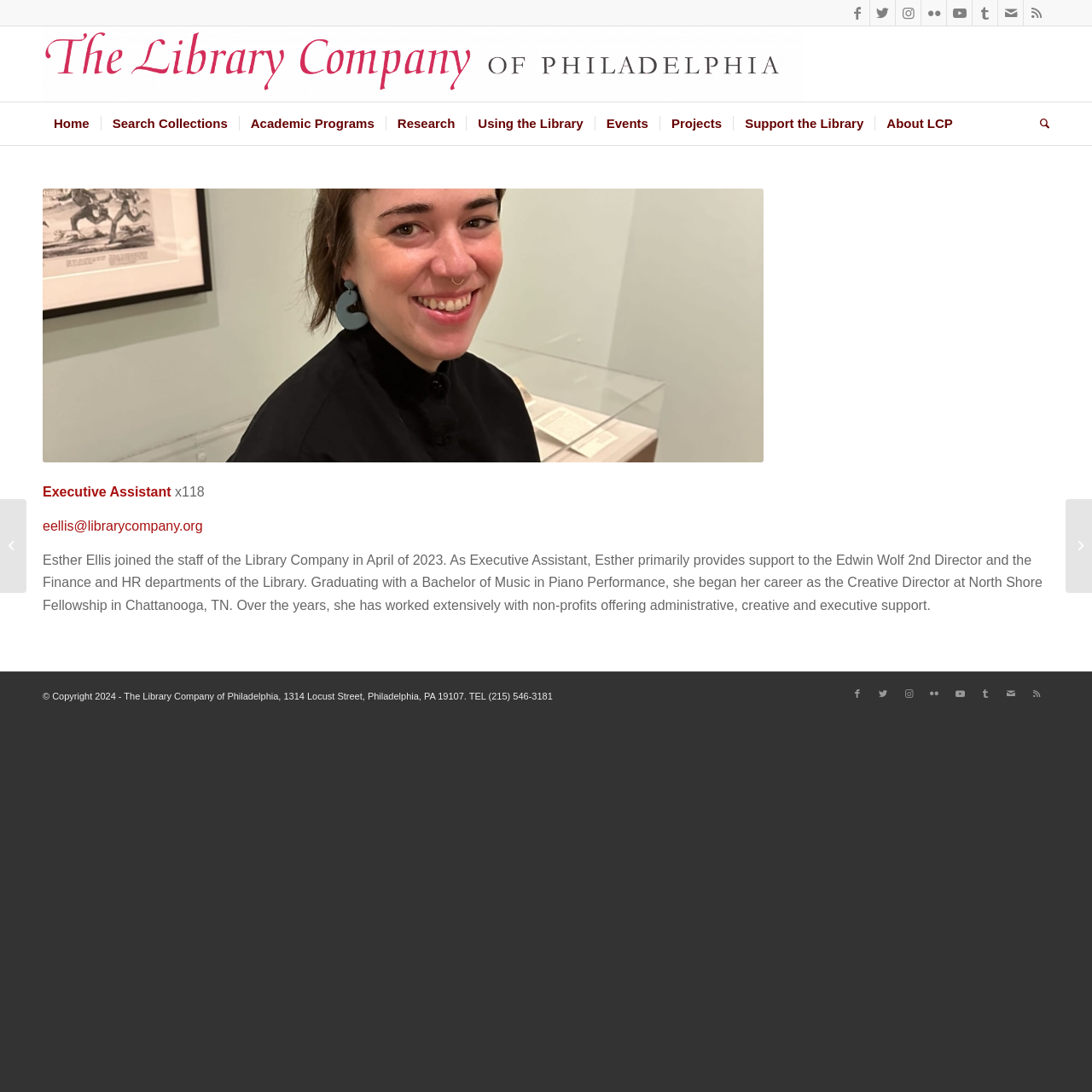Determine the bounding box coordinates for the area that should be clicked to carry out the following instruction: "Click on the link to Facebook".

[0.773, 0.0, 0.796, 0.023]